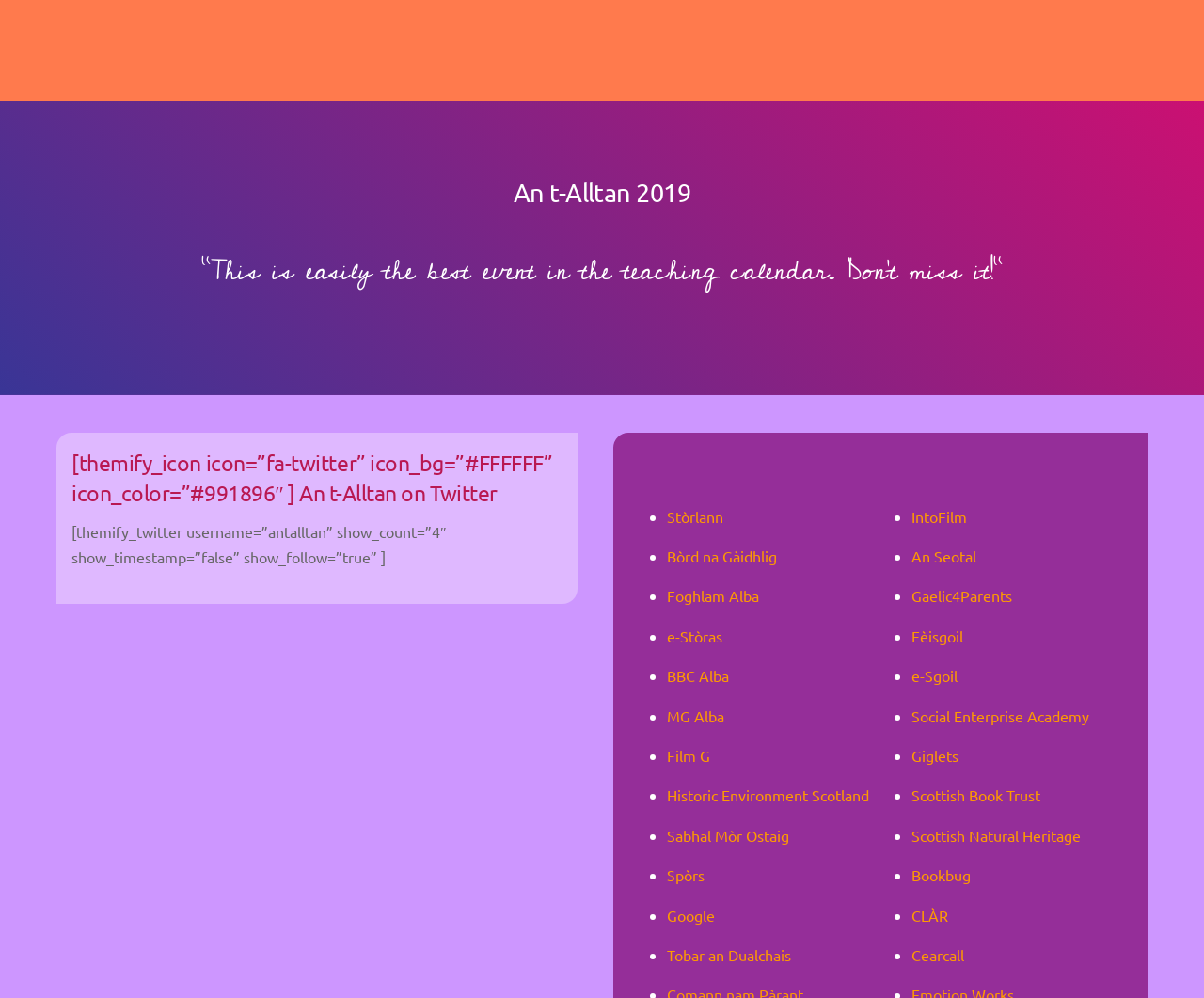Determine the bounding box coordinates of the element's region needed to click to follow the instruction: "Learn more about Tobar an Dualchais". Provide these coordinates as four float numbers between 0 and 1, formatted as [left, top, right, bottom].

[0.554, 0.947, 0.657, 0.966]